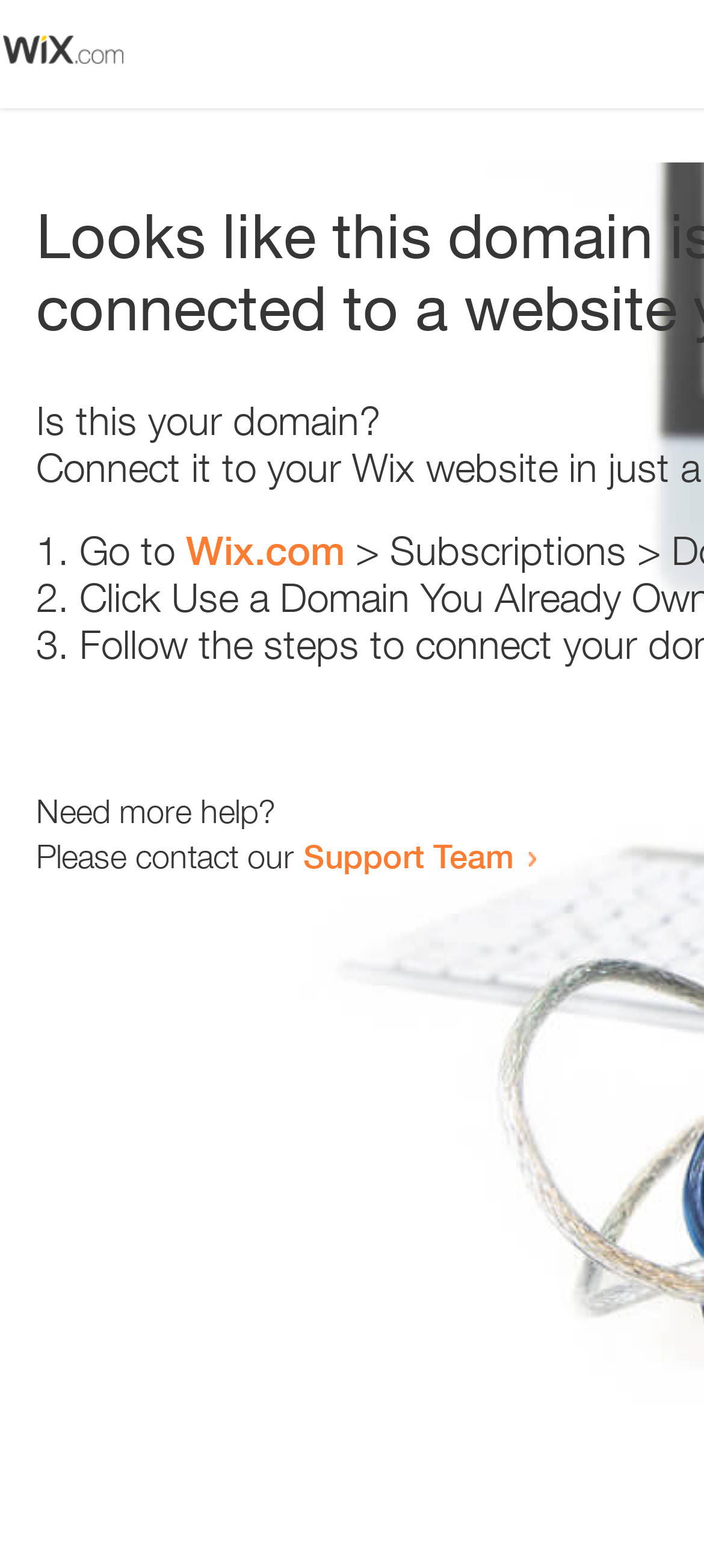Create an elaborate caption for the webpage.

The webpage appears to be an error page, with a small image at the top left corner. Below the image, there is a heading that reads "Is this your domain?" centered on the page. 

Underneath the heading, there is a numbered list with three items. The first item starts with "1." and is followed by the text "Go to" and a link to "Wix.com". The second item starts with "2." and the third item starts with "3.", but their contents are not specified. 

At the bottom of the page, there is a section that provides additional help options. It starts with the text "Need more help?" and is followed by a sentence that reads "Please contact our". This sentence is completed with a link to the "Support Team".